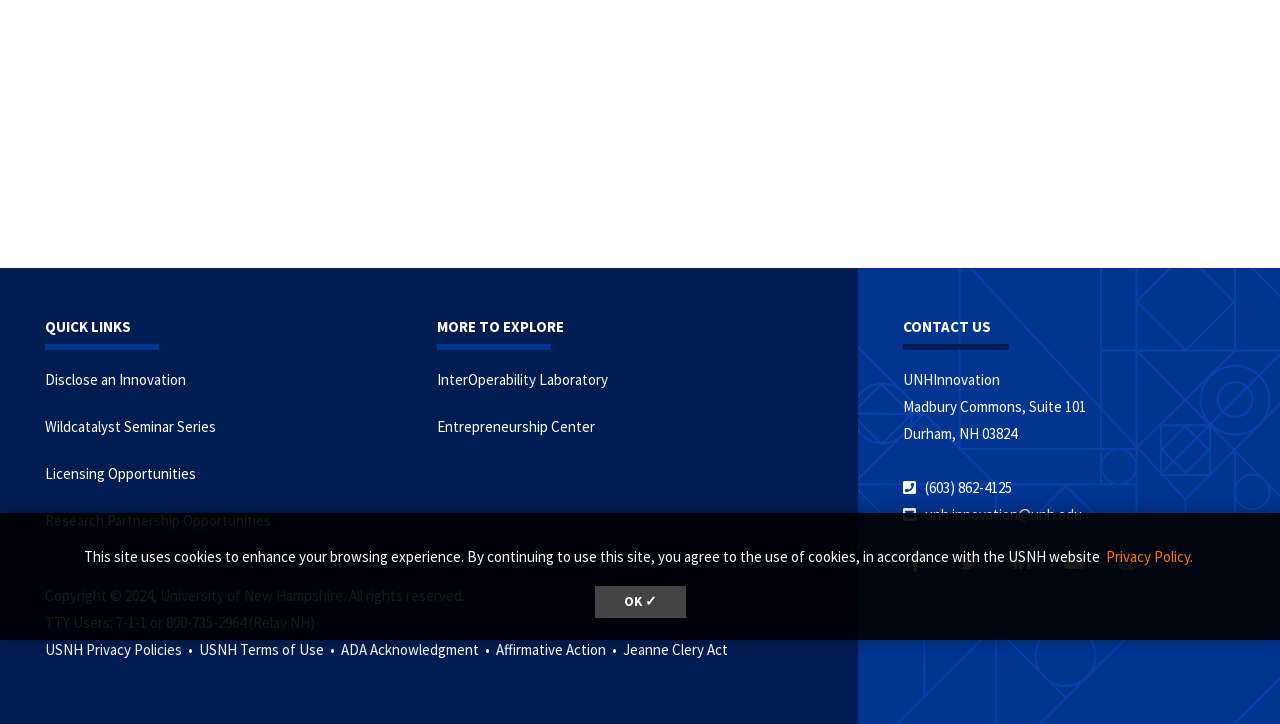Predict the bounding box coordinates for the UI element described as: "Research Partnership Opportunities". The coordinates should be four float numbers between 0 and 1, presented as [left, top, right, bottom].

[0.035, 0.706, 0.212, 0.733]